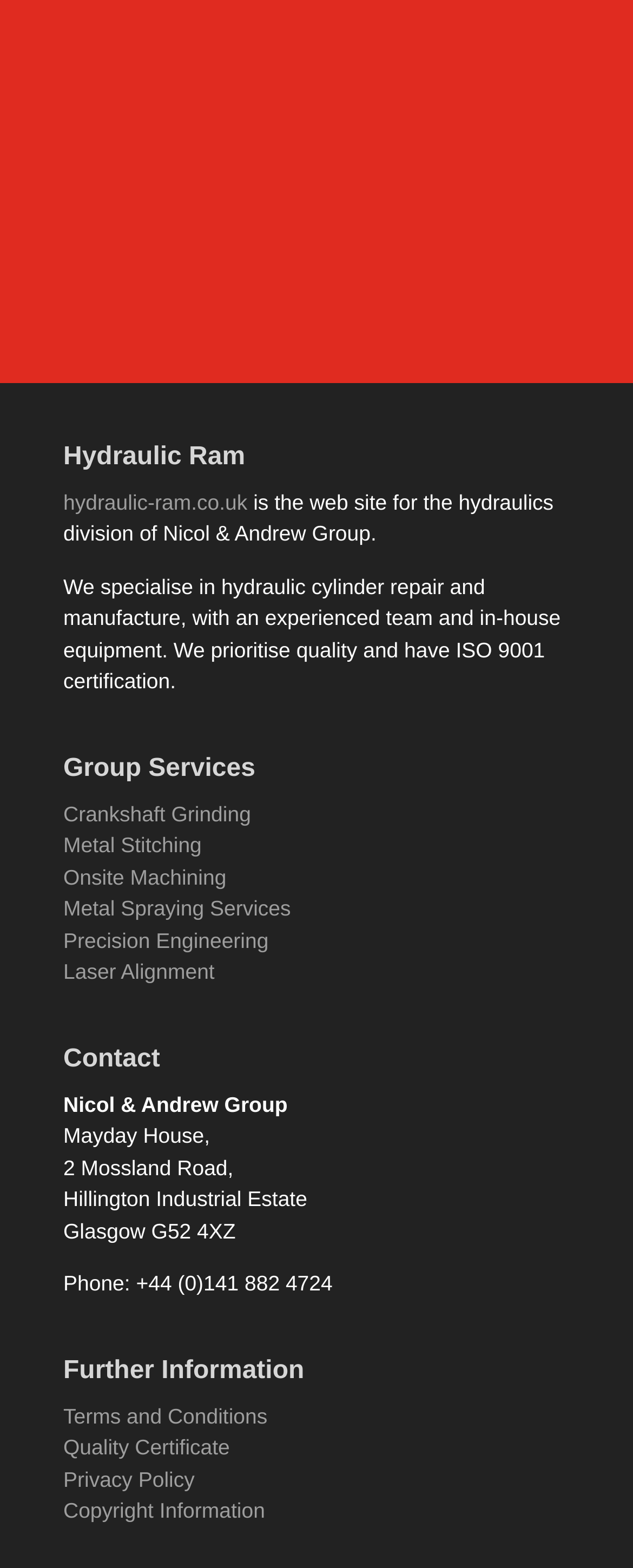What is the address of the company?
Refer to the screenshot and respond with a concise word or phrase.

Mayday House, 2 Mossland Road, Hillington Industrial Estate, Glasgow G52 4XZ